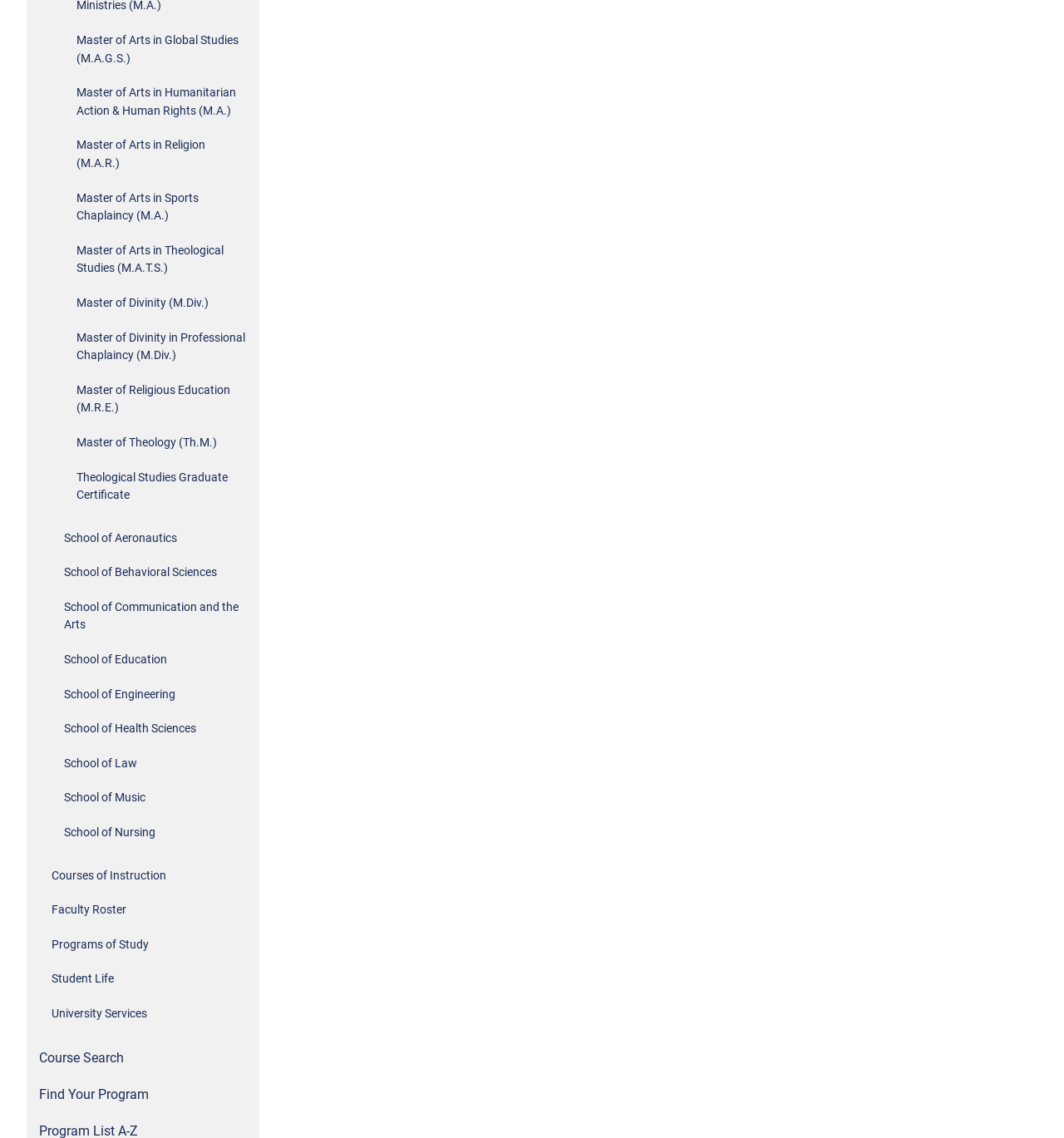What is the first graduate program listed? From the image, respond with a single word or brief phrase.

Master of Arts in Global Studies (M.A.G.S.)